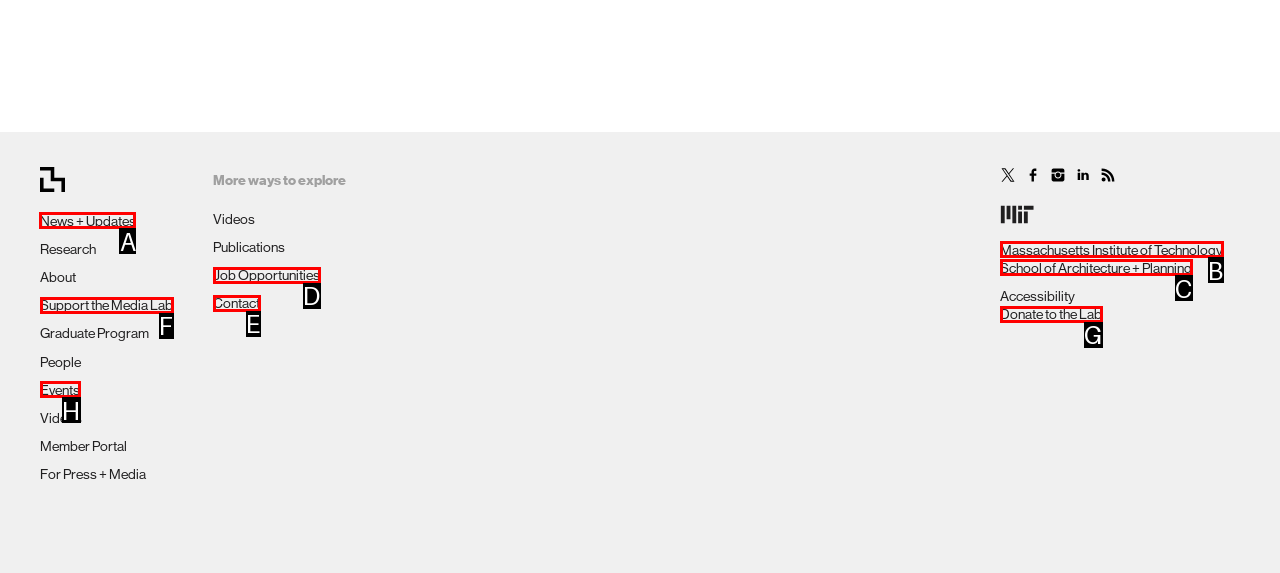From the options shown in the screenshot, tell me which lettered element I need to click to complete the task: Click on News + Updates.

A